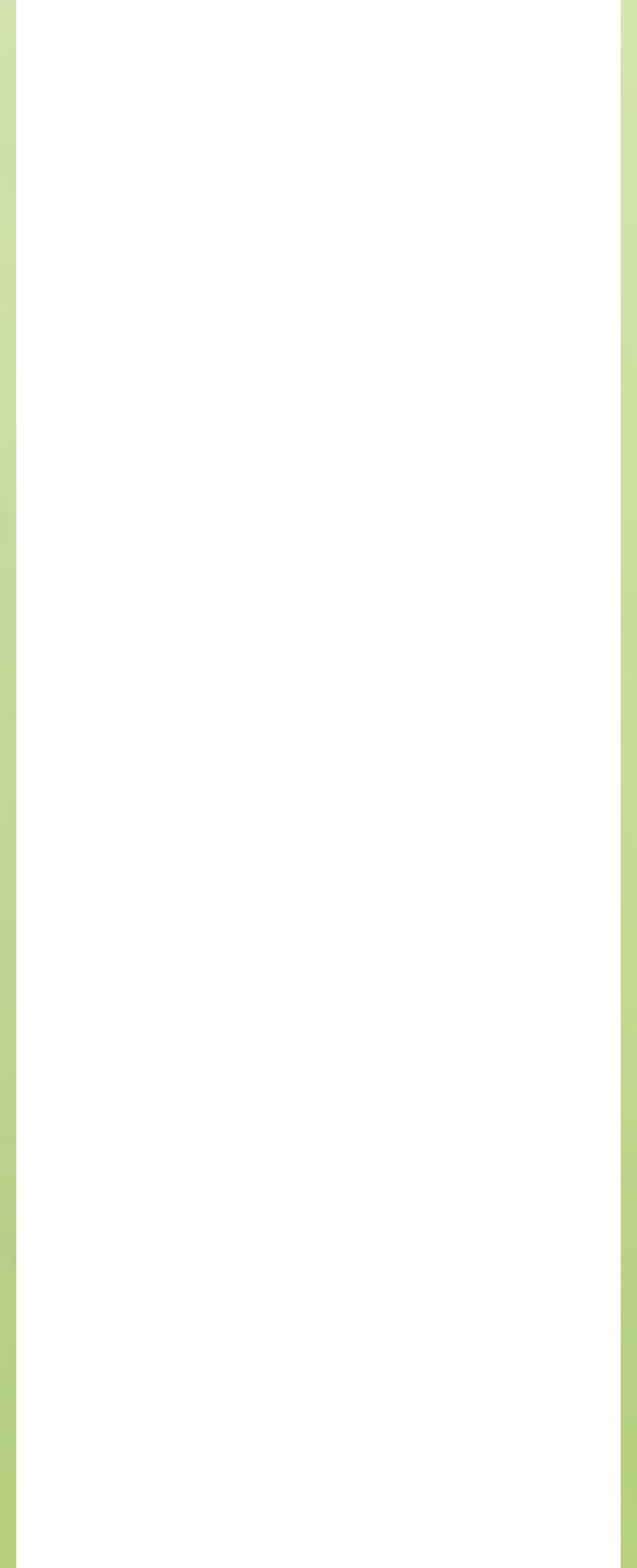Refer to the image and provide an in-depth answer to the question: 
What to do with empty cartridges?

According to the webpage, when the cartridge is empty, the user should contact the company, and they will come to pick up the empty cartridges. This is mentioned in the first paragraph of the webpage.